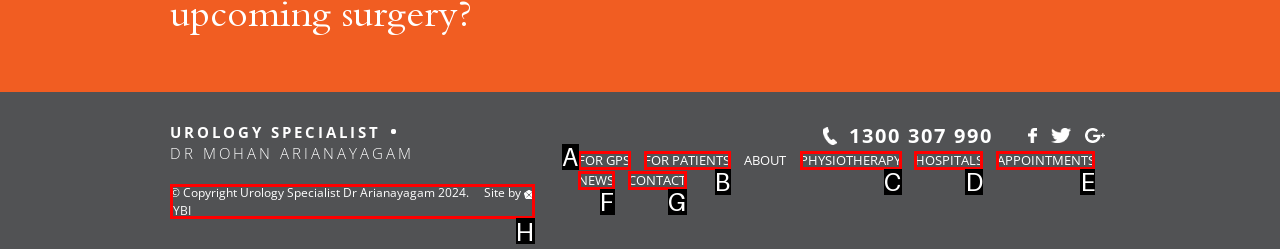Choose the option that best matches the element: For Patients
Respond with the letter of the correct option.

B